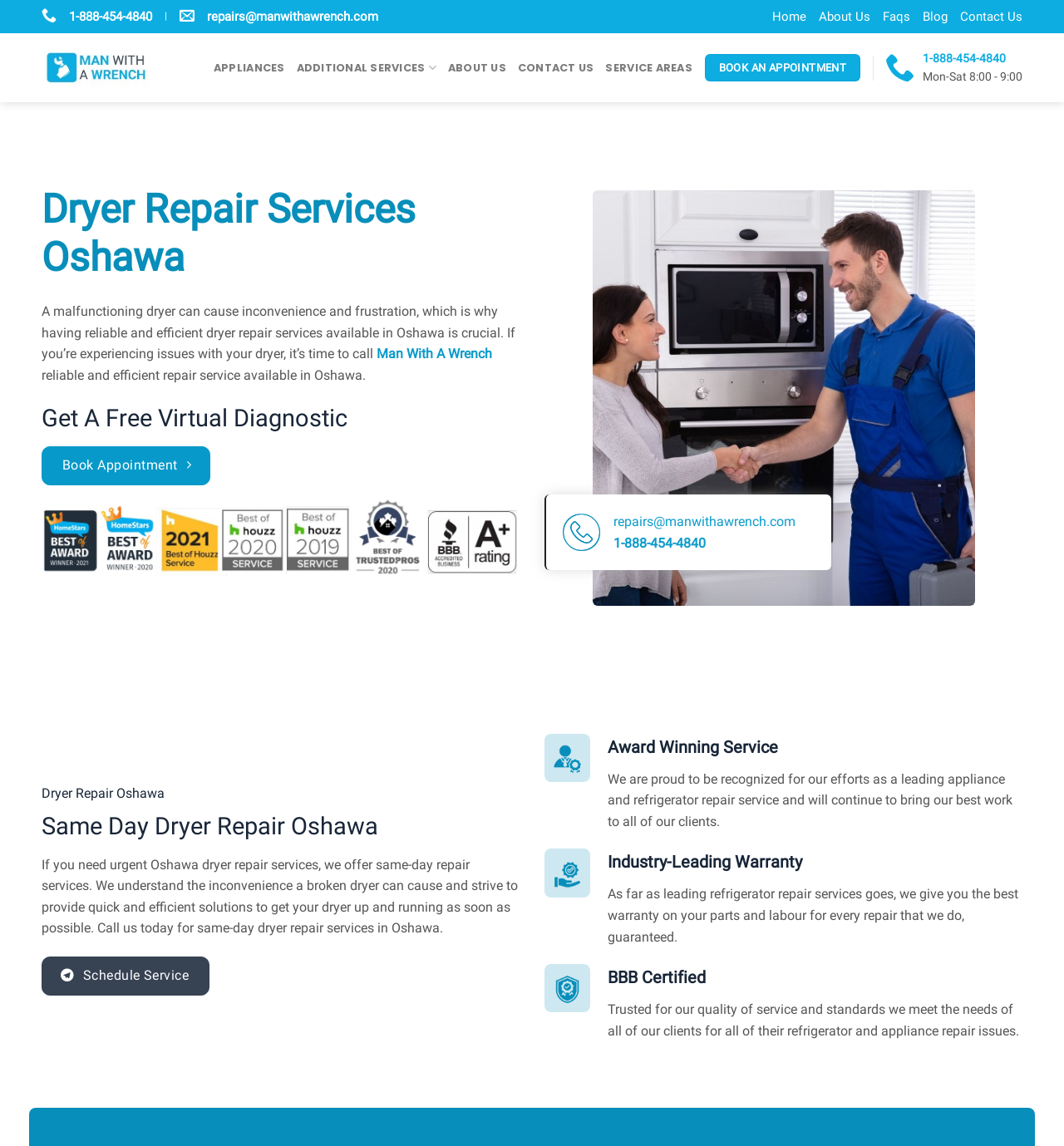What is the certification held by Man with a Wrench?
Make sure to answer the question with a detailed and comprehensive explanation.

I found the certification information in the section titled 'BBB Certified', which mentions that they are trusted for their quality of service and standards.